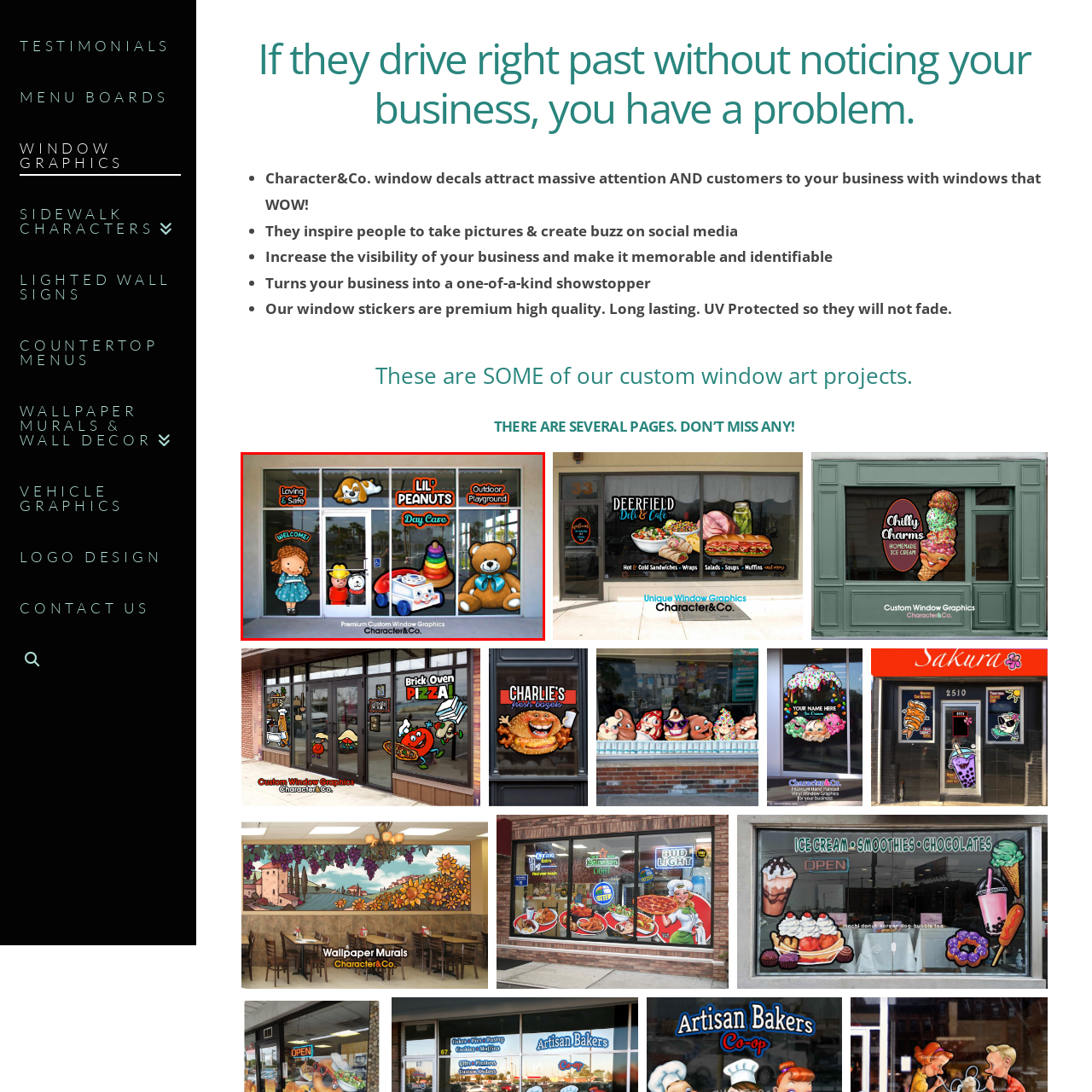Look at the image highlighted by the red boundary and answer the question with a succinct word or phrase:
What is highlighted as a feature of the day care?

Outdoor Playground